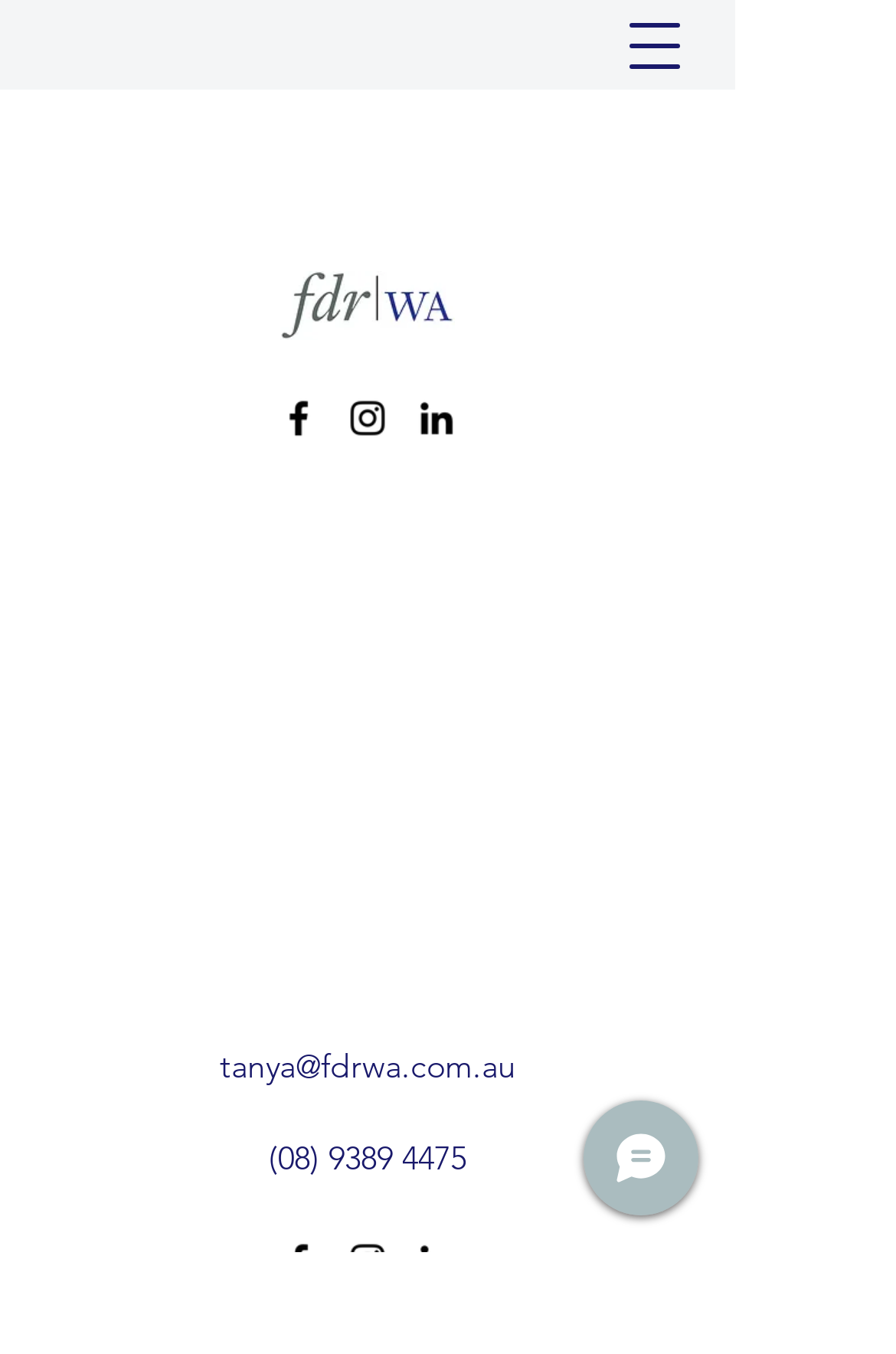Identify the bounding box coordinates of the specific part of the webpage to click to complete this instruction: "Start a chat".

[0.651, 0.813, 0.779, 0.898]